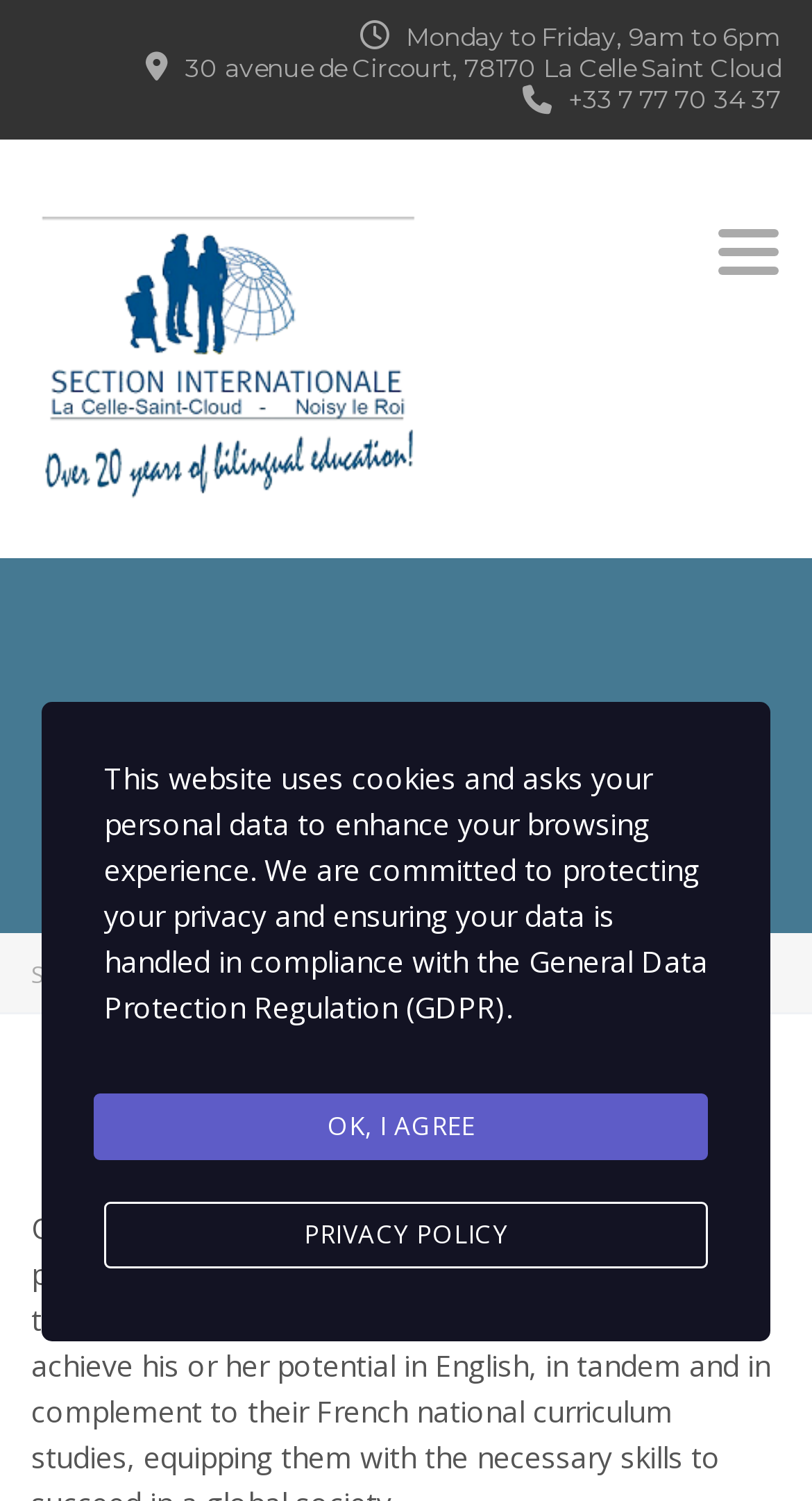Explain the contents of the webpage comprehensively.

The webpage is about the "MISSION - Section Internationale" and appears to be a contact or about page. At the top, there is a heading "MISSION" in a prominent position. Below the heading, there is a link to "Section Internationale" accompanied by an image with the same name. To the right of the link and image, there is a button labeled "Toggle navigation".

In the middle section of the page, there are three lines of static text providing contact information: the office hours "Monday to Friday, 9am to 6pm", the address "30 avenue de Circourt, 78170 La Celle Saint Cloud", and the phone number "+33 7 77 70 34 37". These lines are positioned near the center of the page.

Further down, there is a heading "OUR ASSOCIATION" followed by a link to "SECTION INTERNATIONALE" with a greater-than symbol ">" next to it. Below this, there is a paragraph of text explaining the website's use of cookies and personal data, with links to the "General Data Protection Regulation (GDPR)" and "PRIVACY POLICY". There is also a button labeled "OK, I AGREE" to the left of the links.